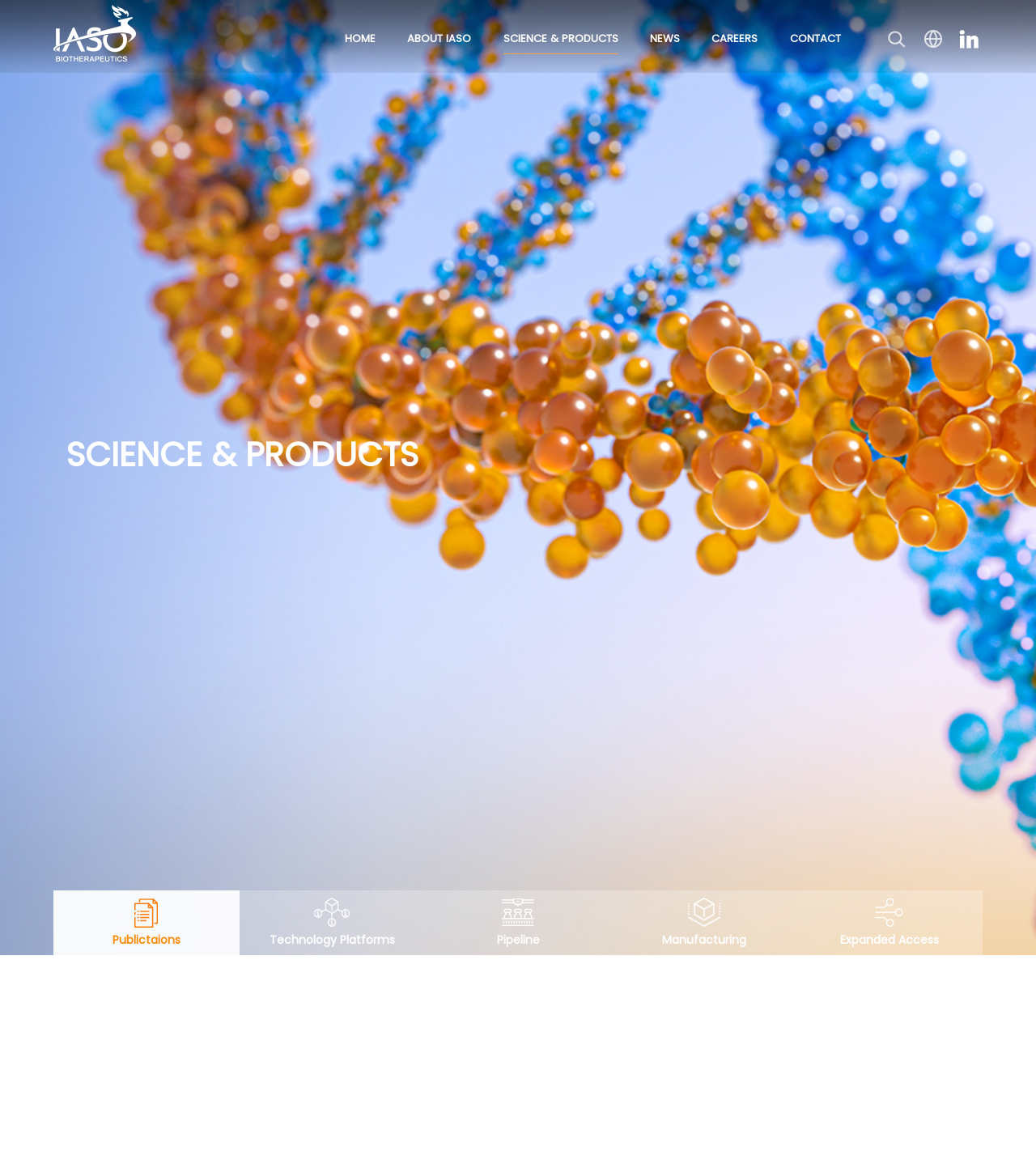How many images are associated with the links in the 'SCIENCE & PRODUCTS' section?
Based on the image, answer the question with as much detail as possible.

In the 'SCIENCE & PRODUCTS' section, I found five links with associated images. These links are 'Publictaions', 'Technology Platforms', 'Pipeline', 'Manufacturing', and 'Expanded Access', each with an image element nearby. The images likely provide visual representations of the corresponding links.